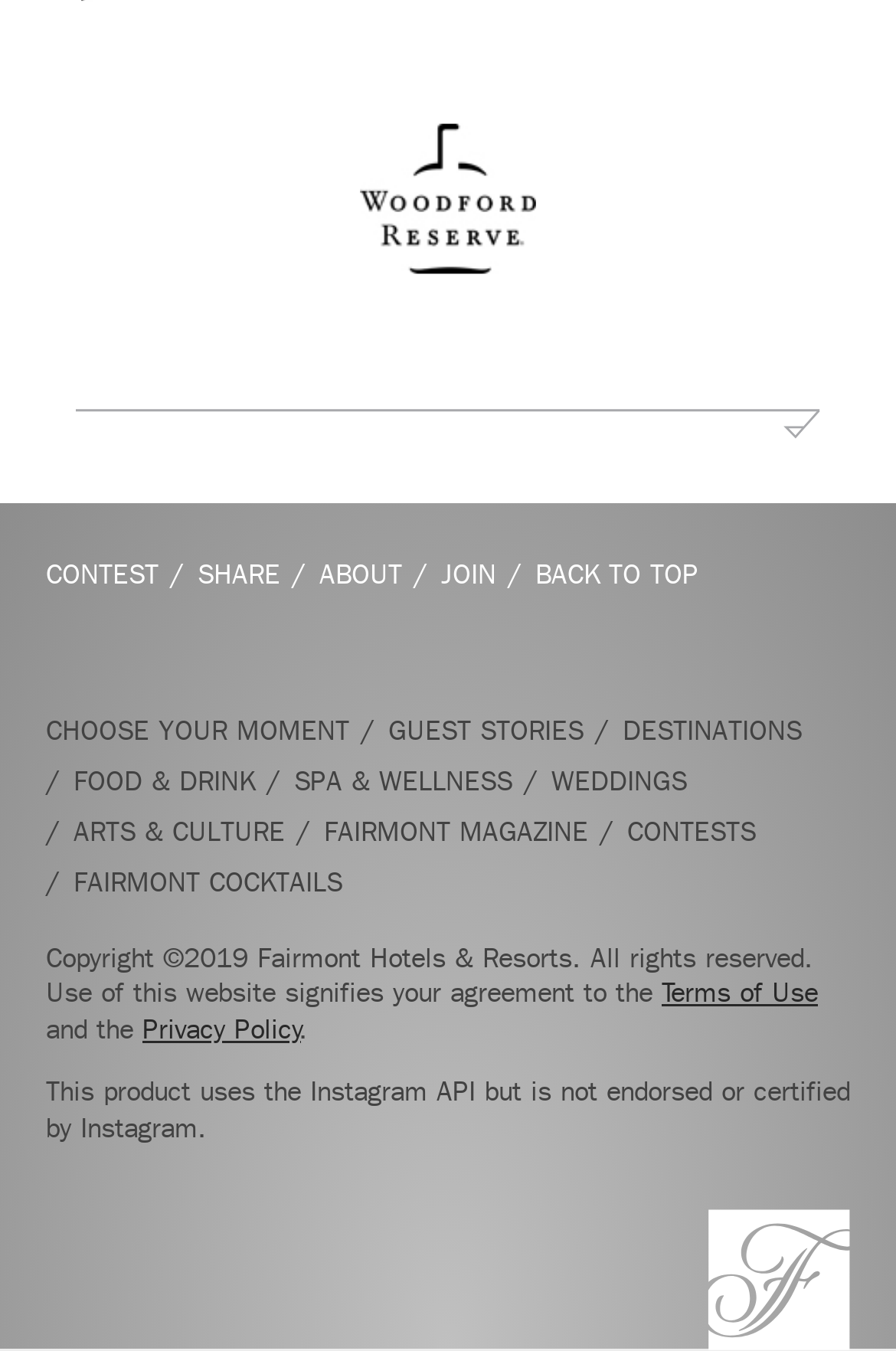Answer the following query concisely with a single word or phrase:
What is the name of the hotel chain?

Fairmont